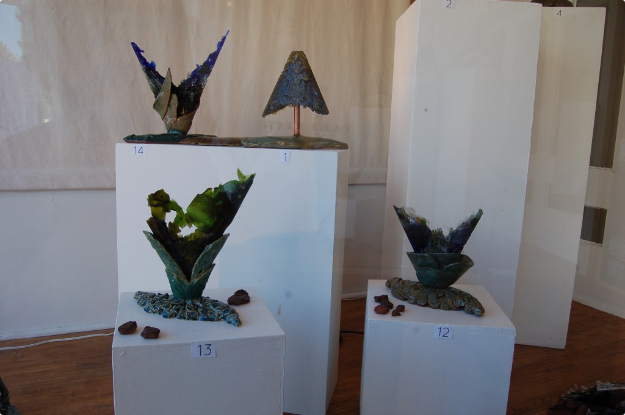Kindly respond to the following question with a single word or a brief phrase: 
How many sculptures are mentioned in the caption?

Three